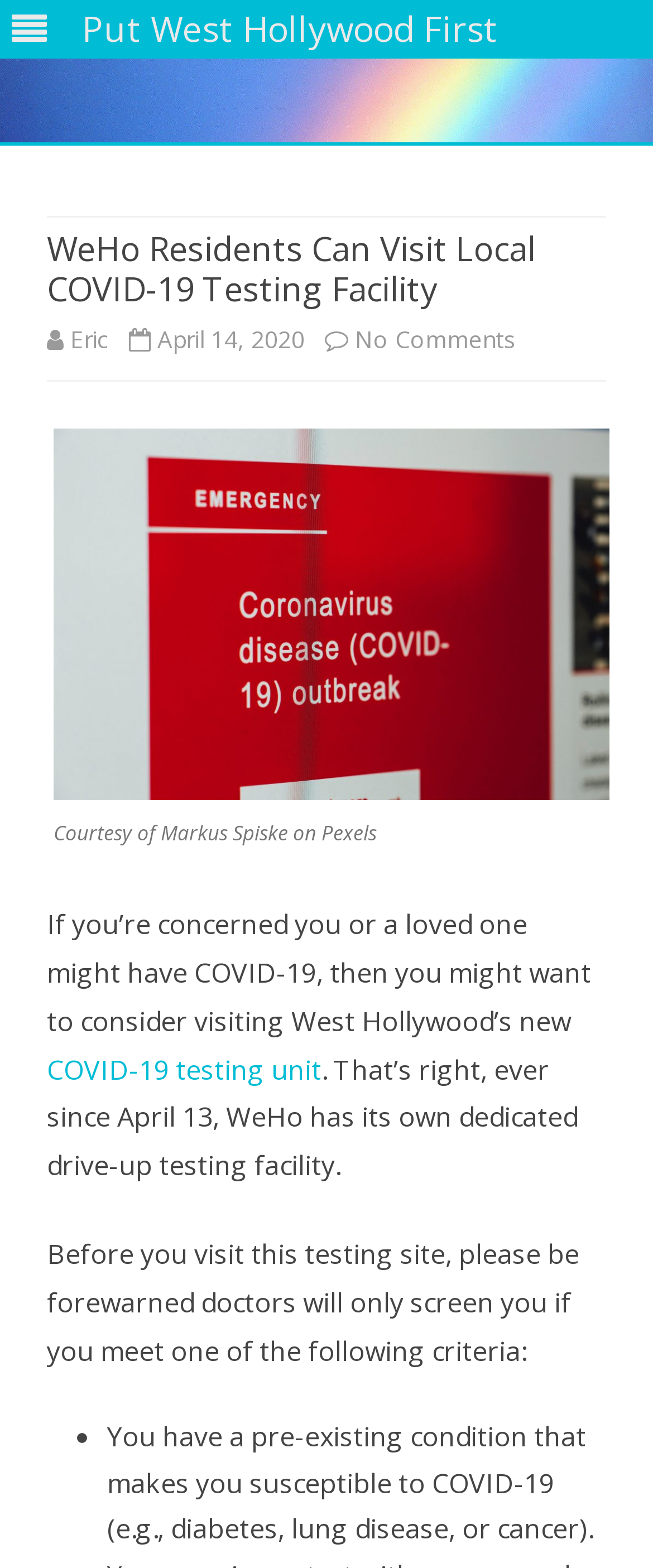Give a short answer to this question using one word or a phrase:
What is required to be screened at the testing facility?

Meeting certain criteria